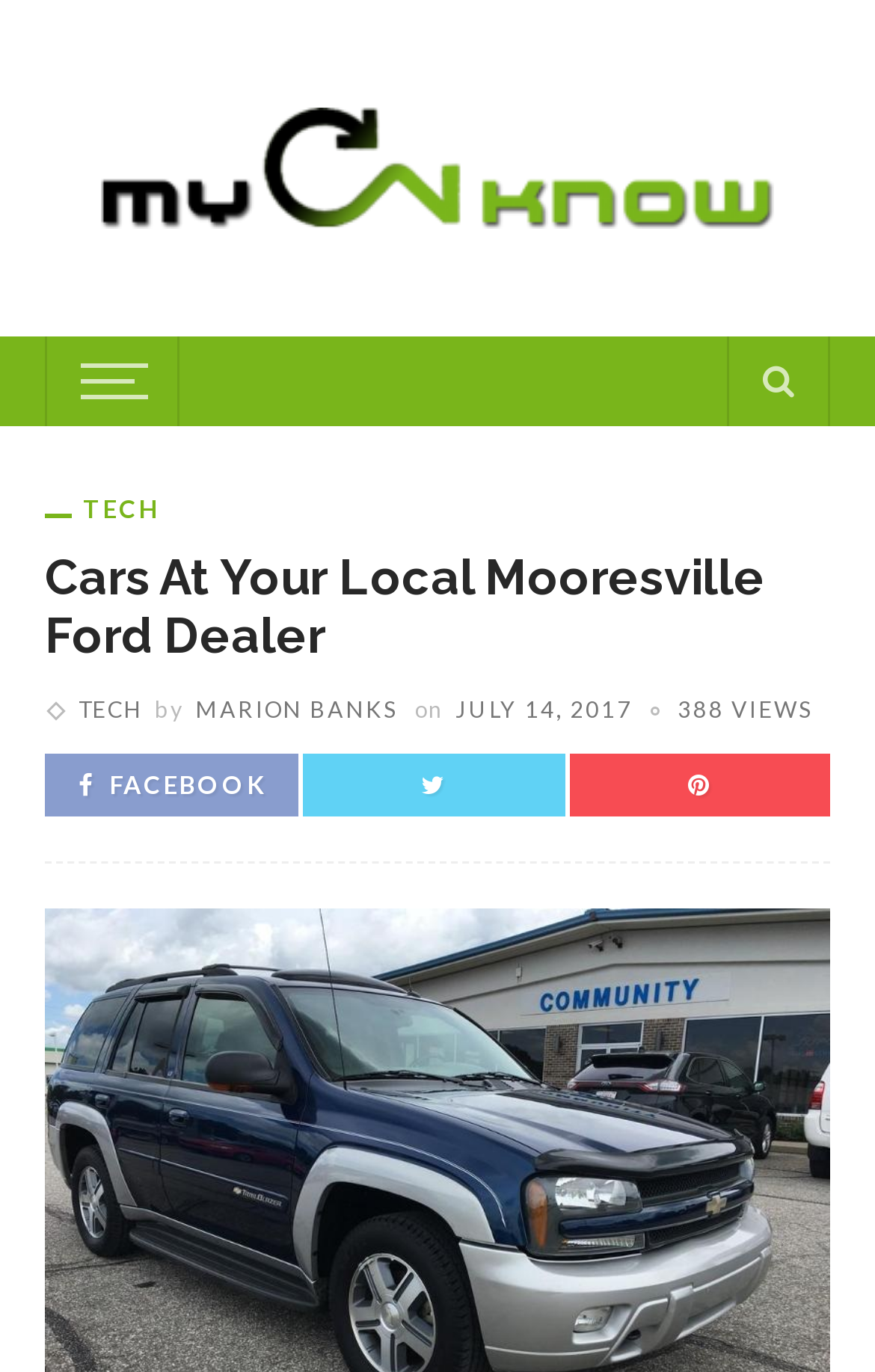Please look at the image and answer the question with a detailed explanation: What is the date of the article?

I found a time element with a static text 'JULY 14, 2017' inside it, which suggests that it is the date of the article.